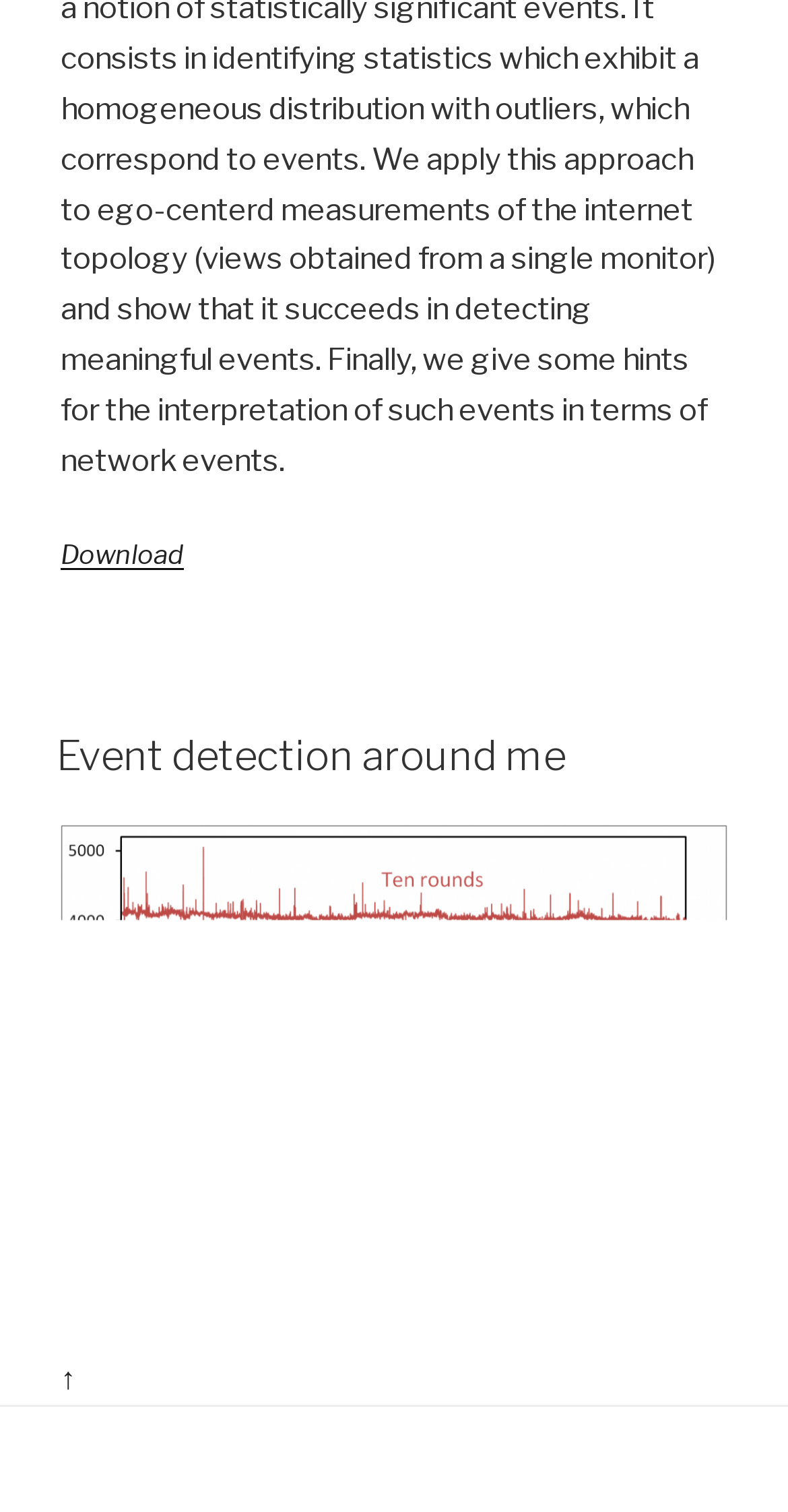How many links are there in the article? Using the information from the screenshot, answer with a single word or phrase.

3